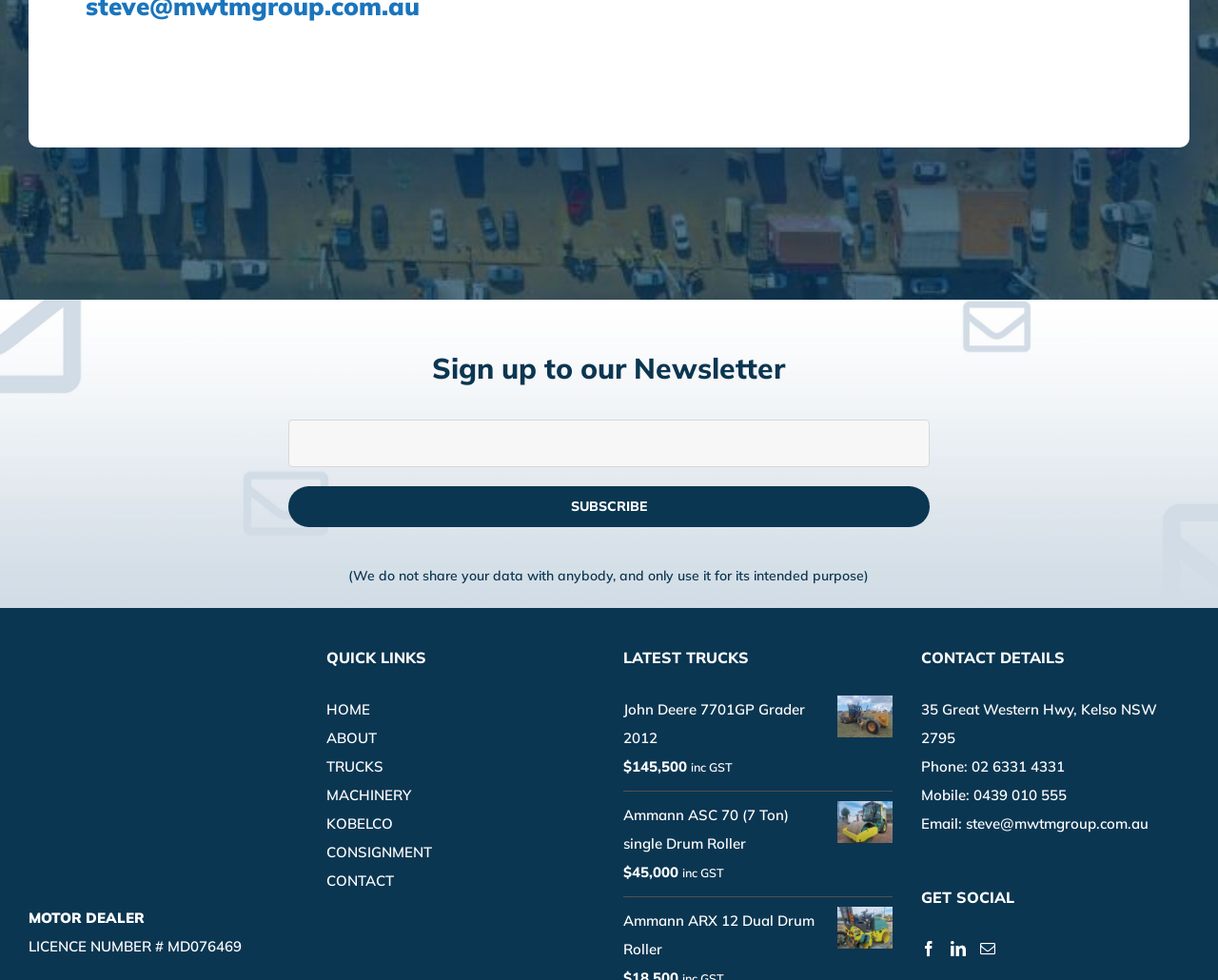Find the bounding box coordinates of the element to click in order to complete this instruction: "View latest trucks". The bounding box coordinates must be four float numbers between 0 and 1, denoted as [left, top, right, bottom].

[0.512, 0.71, 0.732, 0.768]